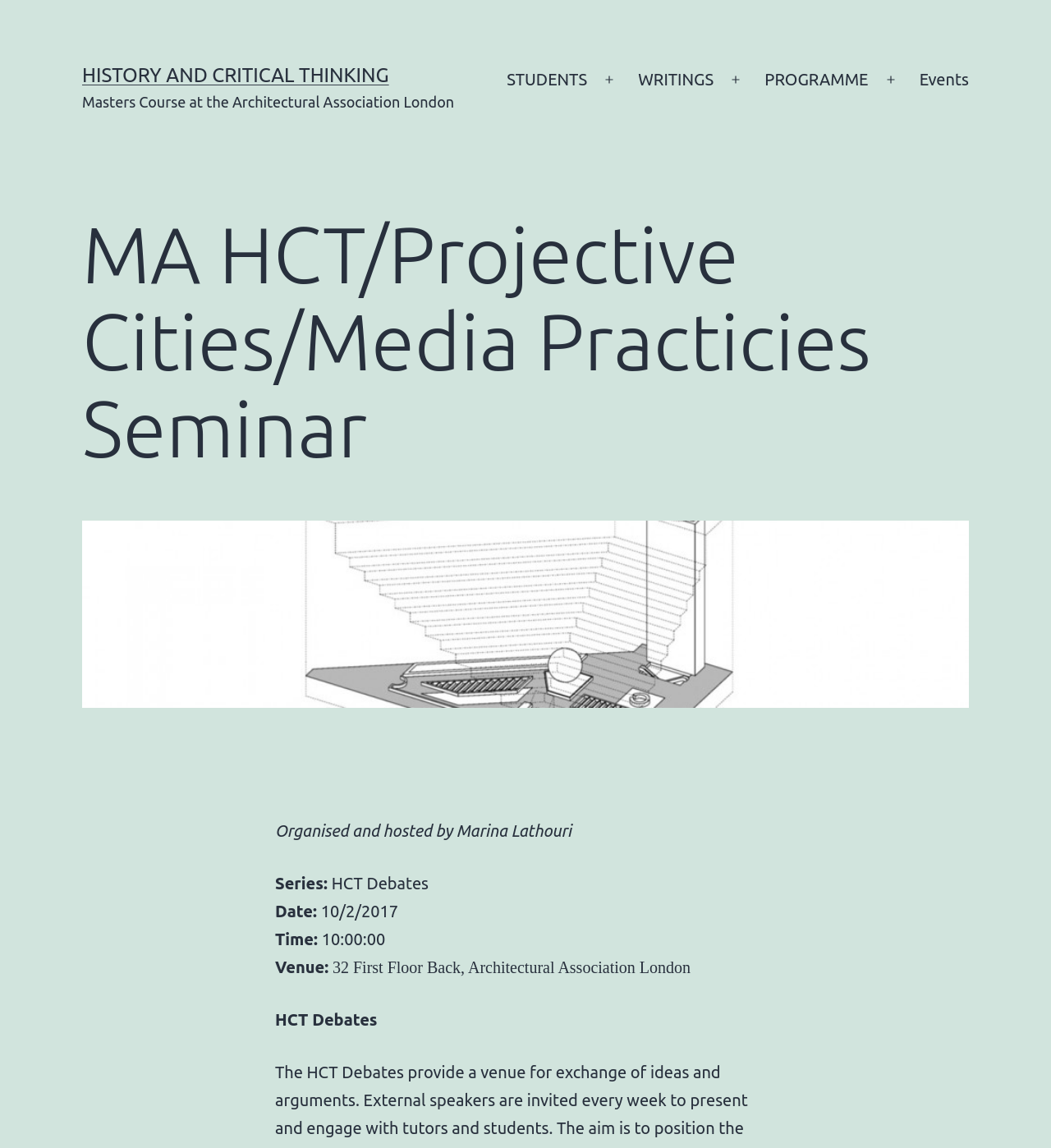Specify the bounding box coordinates of the area that needs to be clicked to achieve the following instruction: "Click on HISTORY AND CRITICAL THINKING".

[0.078, 0.056, 0.37, 0.075]